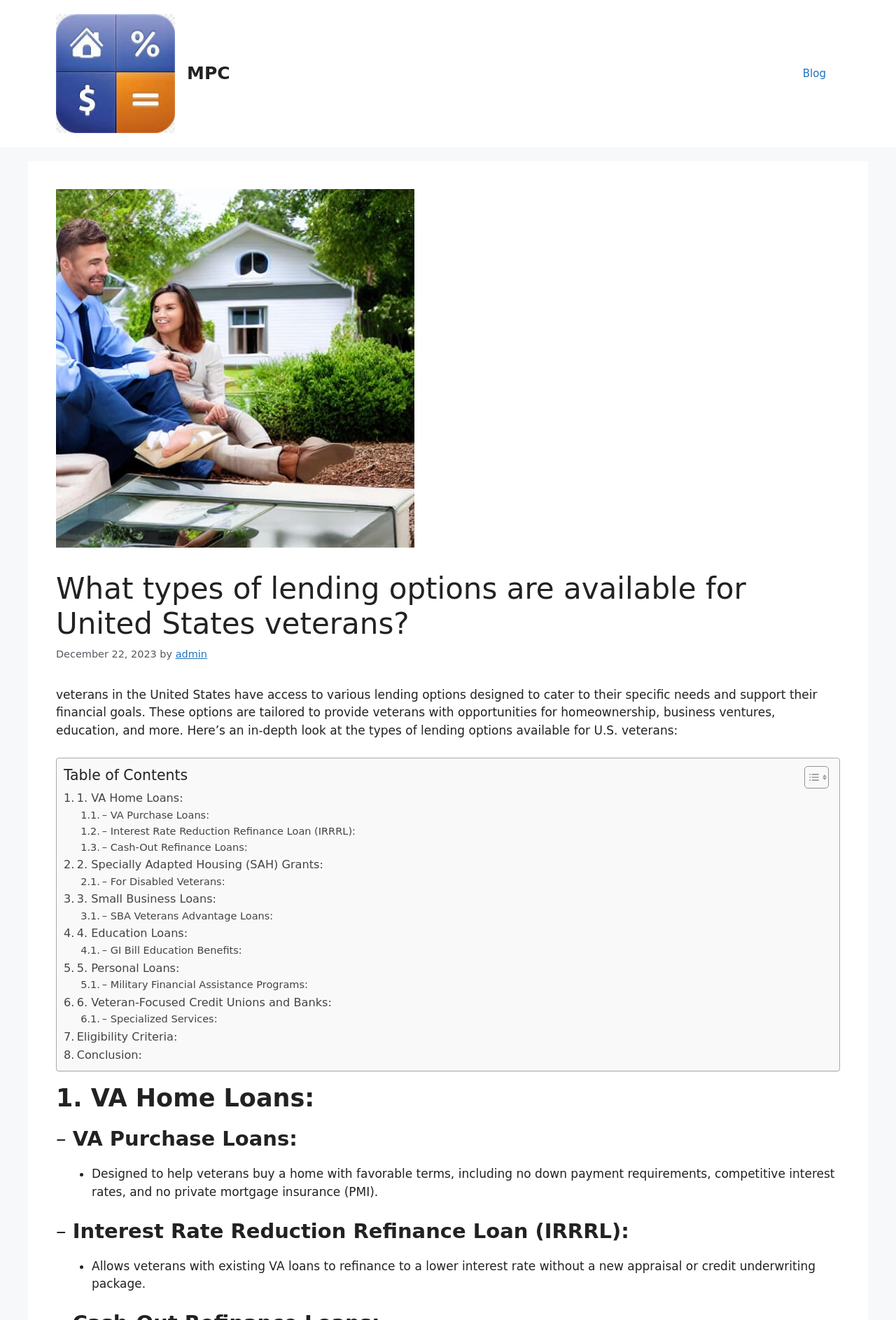How many types of lending options are discussed on this webpage?
Relying on the image, give a concise answer in one word or a brief phrase.

6